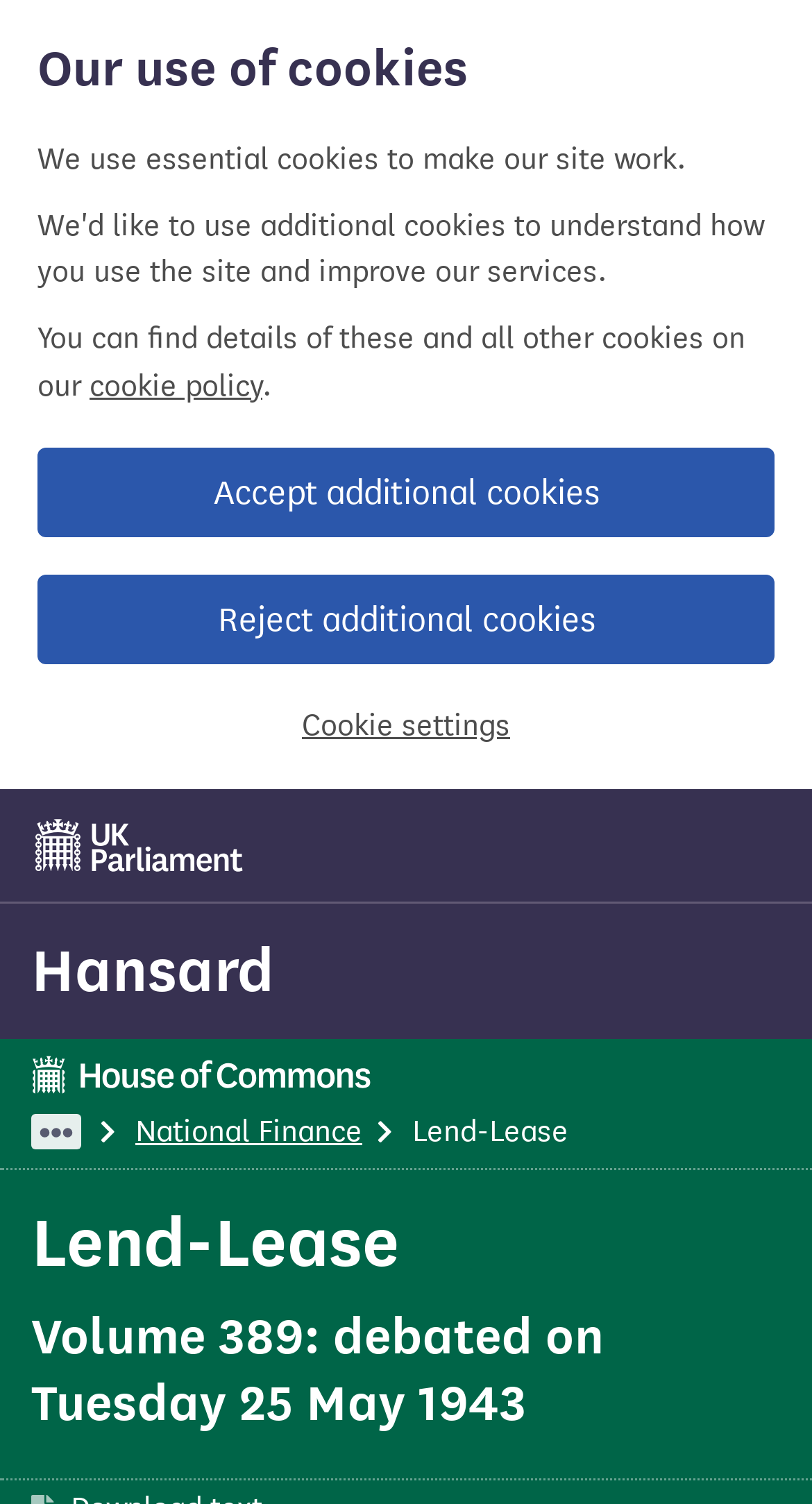What is the section of the webpage that displays the Hansard record?
Using the image as a reference, answer the question in detail.

The section of the webpage that displays the Hansard record can be determined by looking at the generic element 'House of Commons page' which is a child element of the root element. This indicates that the webpage is displaying a Hansard record within the House of Commons page section.